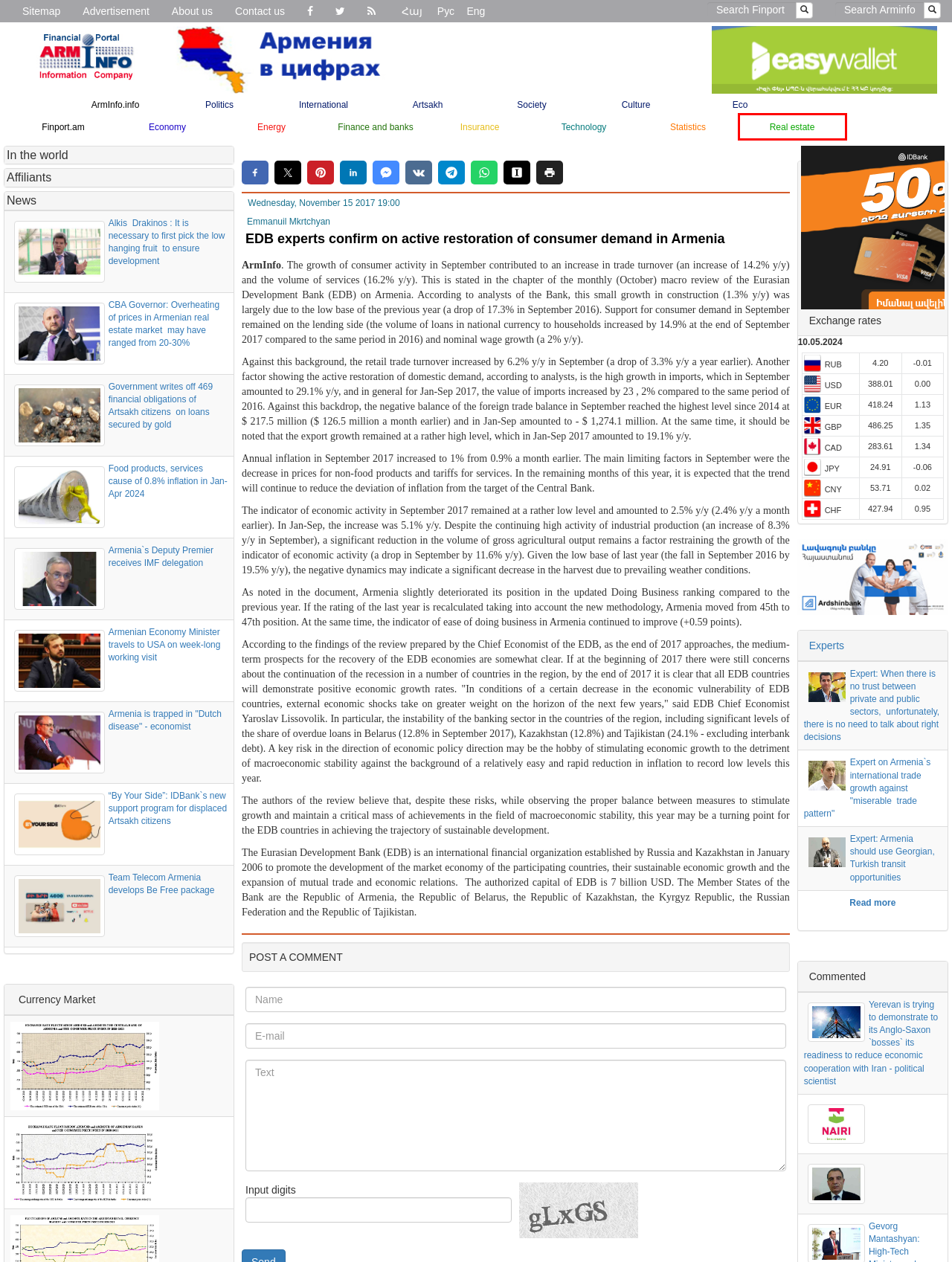Look at the screenshot of a webpage, where a red bounding box highlights an element. Select the best description that matches the new webpage after clicking the highlighted element. Here are the candidates:
A. Energy | Finport.am
B. Insurance | Finport.am
C. Artsakh
D. Экономические и финансовые новости и аналитика из Армении
E. International
F. Interview | Finport.am
G. Statistics | Finport.am
H. Real estate | Finport.am

H